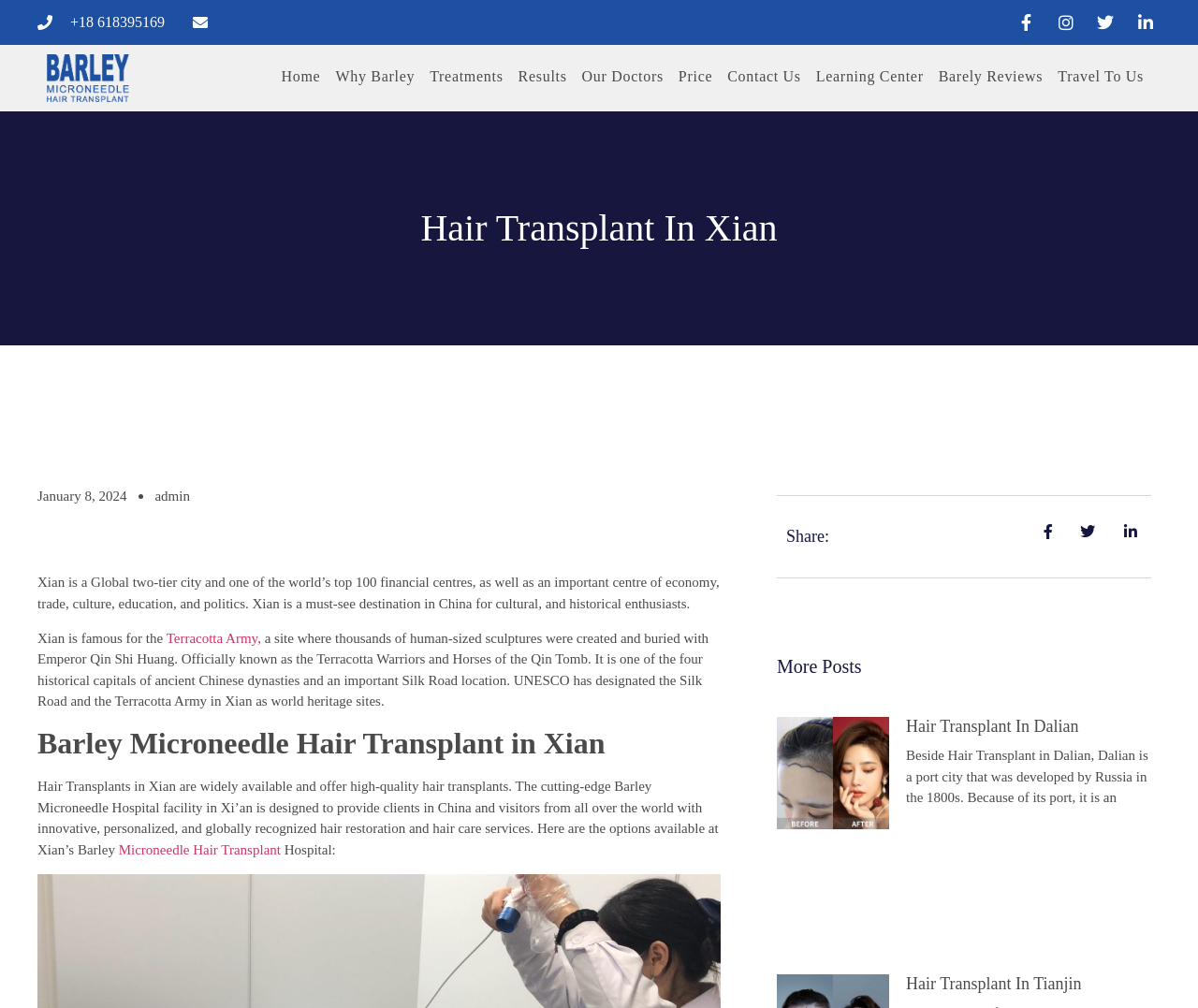What is the name of the famous site in Xian?
Answer the question with just one word or phrase using the image.

Terracotta Army